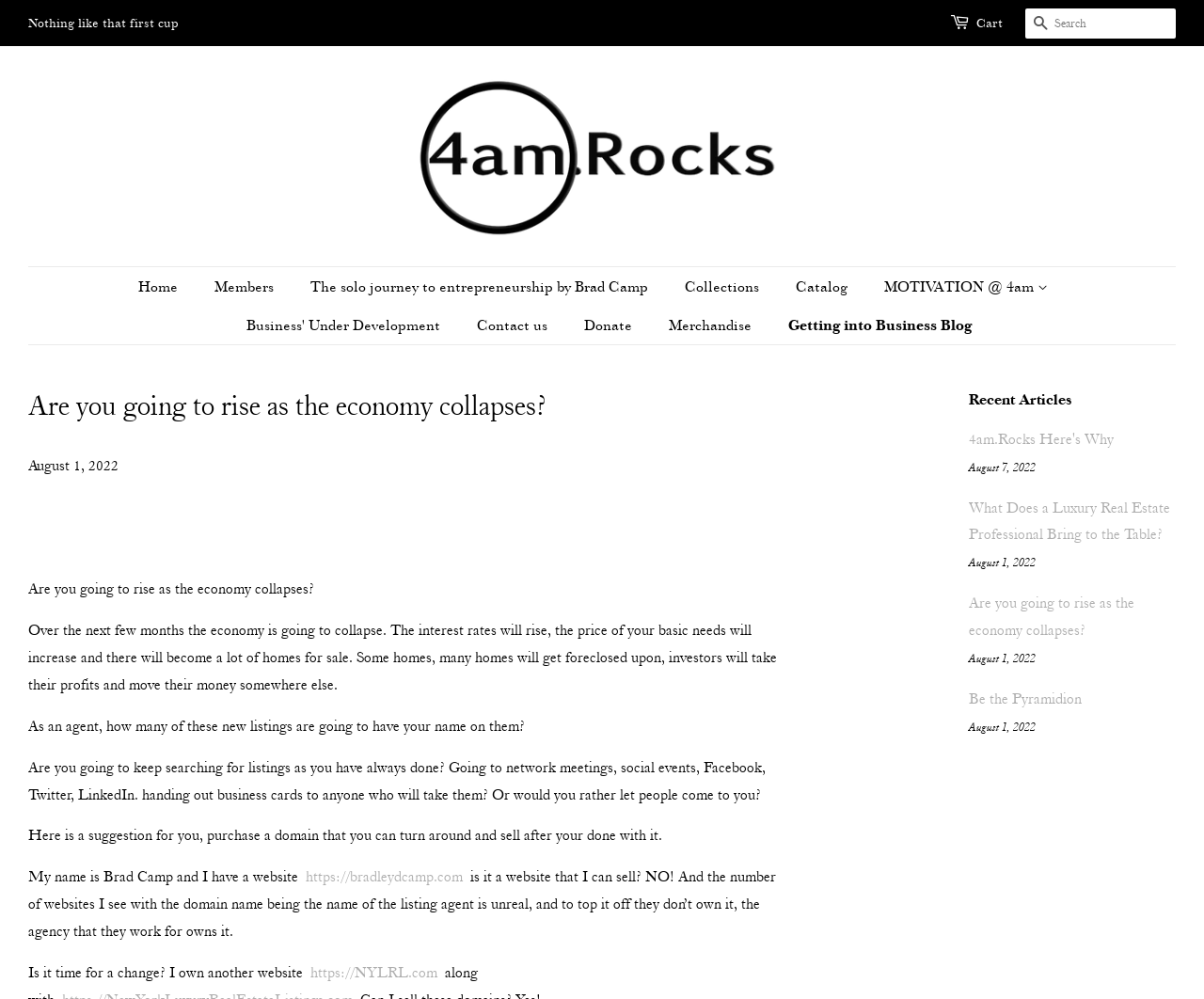Locate the bounding box coordinates of the element I should click to achieve the following instruction: "Visit the website 'https://bradleydcamp.com'".

[0.254, 0.869, 0.384, 0.886]